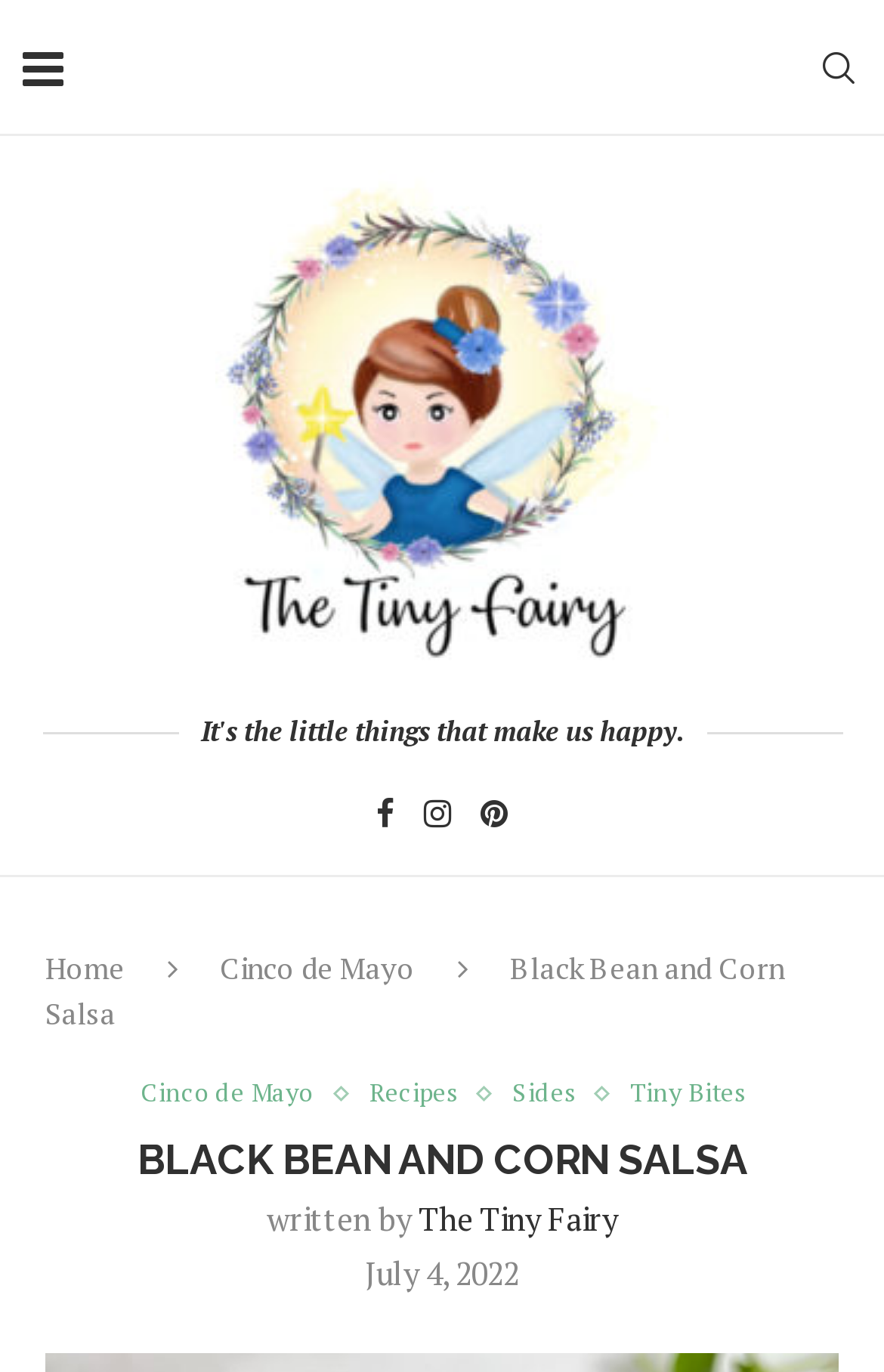Identify the bounding box coordinates of the specific part of the webpage to click to complete this instruction: "check the author of the recipe".

[0.473, 0.873, 0.699, 0.904]